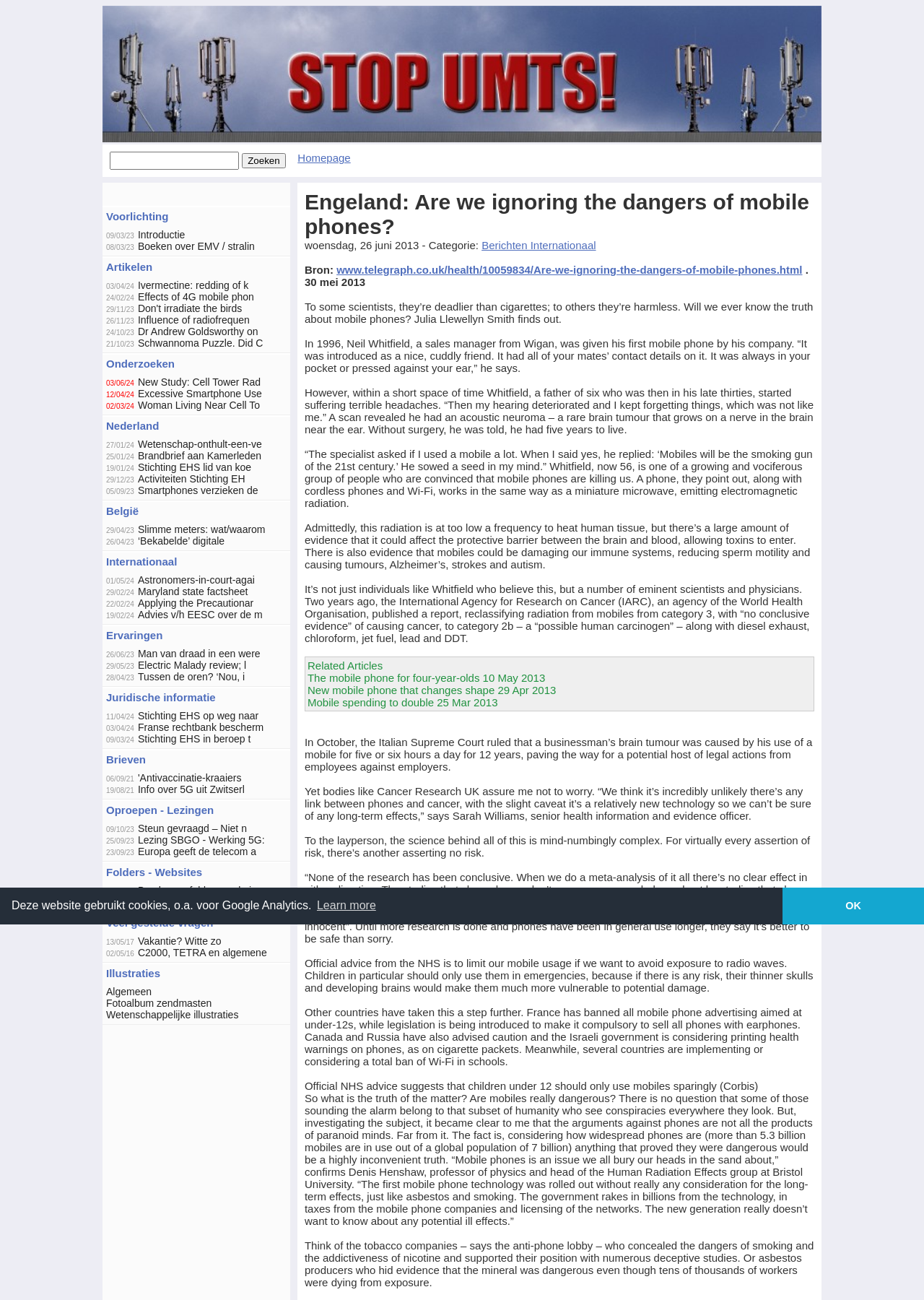Locate the bounding box coordinates of the clickable region necessary to complete the following instruction: "Learn more about cookies". Provide the coordinates in the format of four float numbers between 0 and 1, i.e., [left, top, right, bottom].

[0.34, 0.688, 0.409, 0.705]